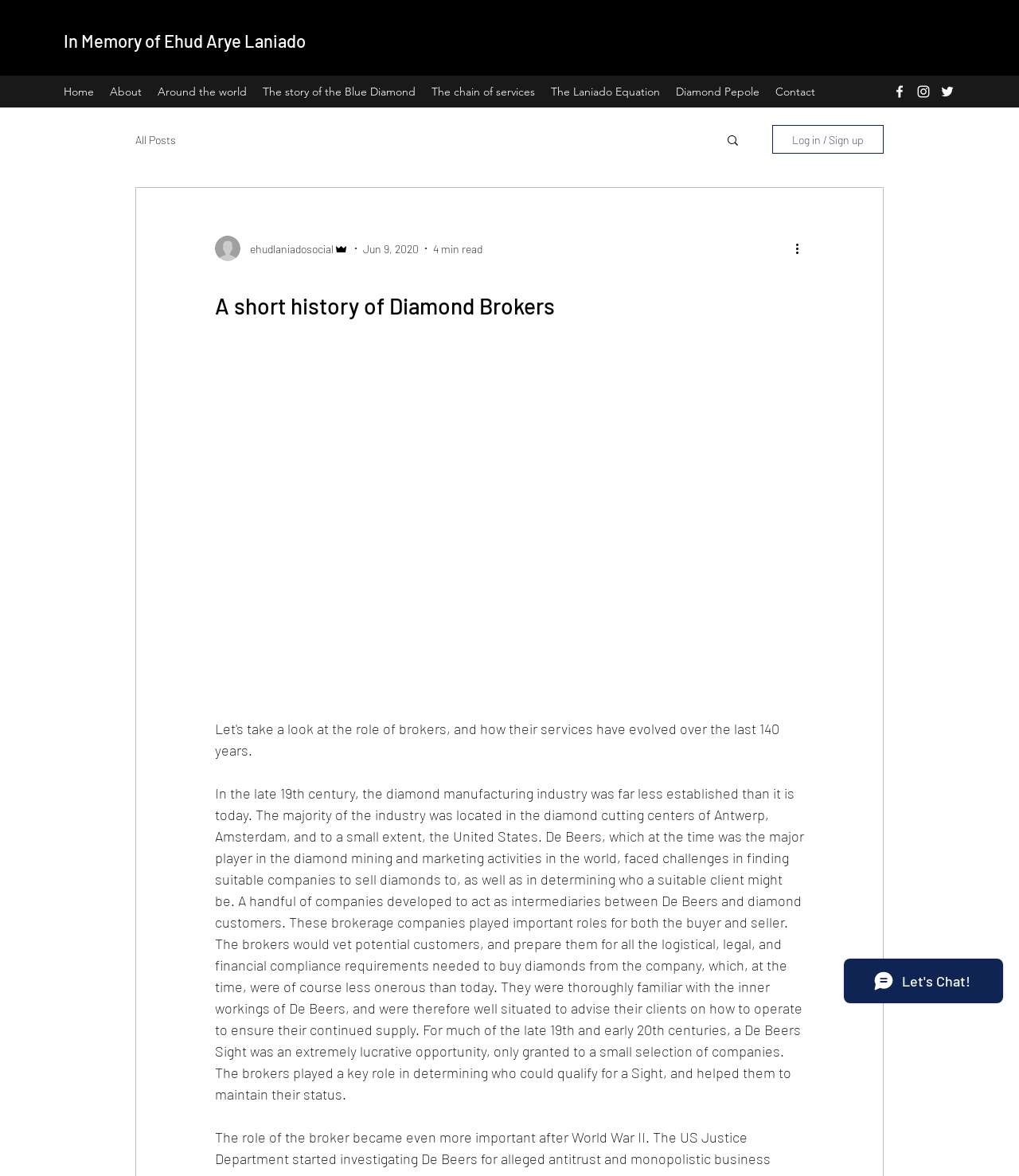Please locate the bounding box coordinates of the element that should be clicked to complete the given instruction: "Search for something".

[0.712, 0.113, 0.727, 0.127]